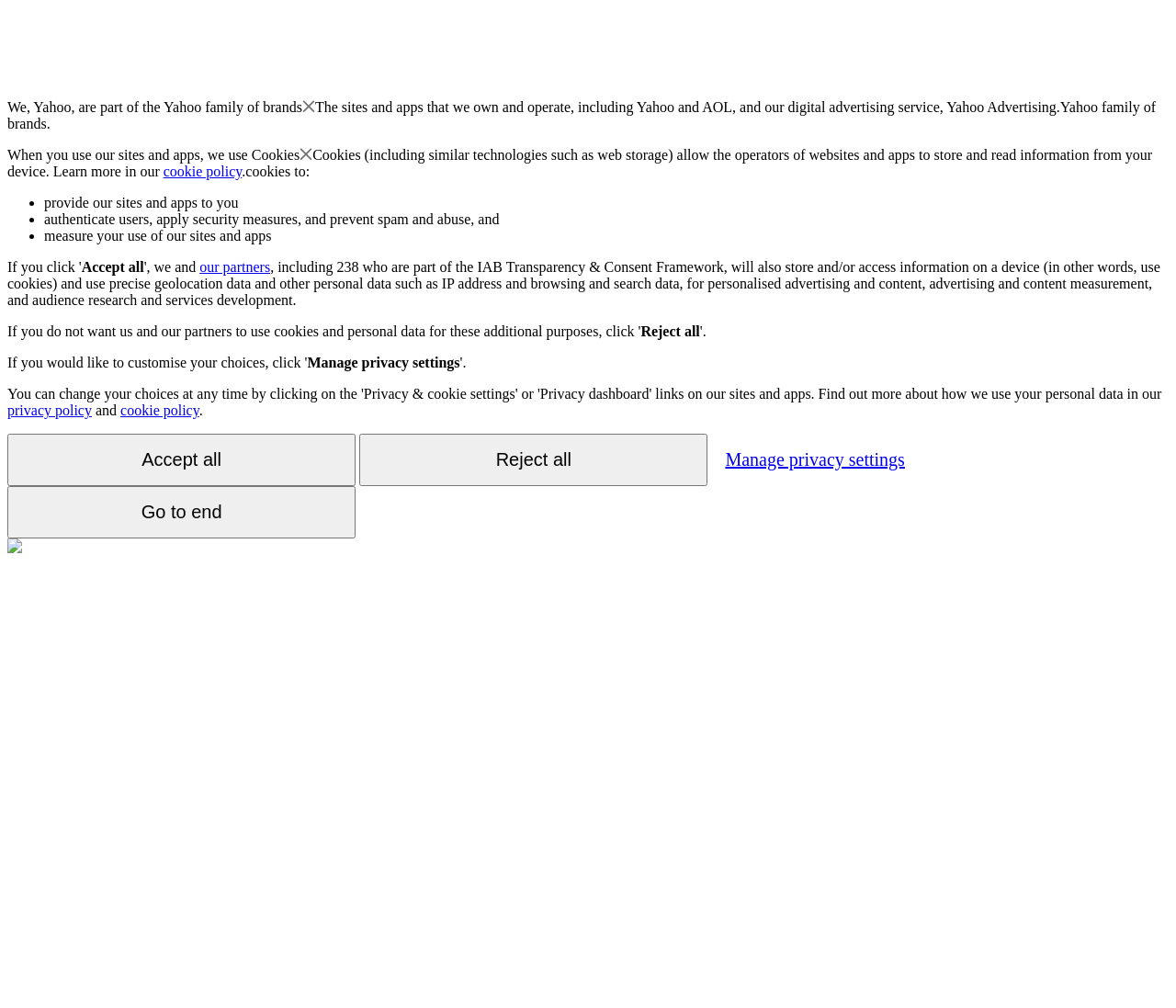Provide a single word or phrase answer to the question: 
What type of data is used for personalized advertising and content?

Personal data